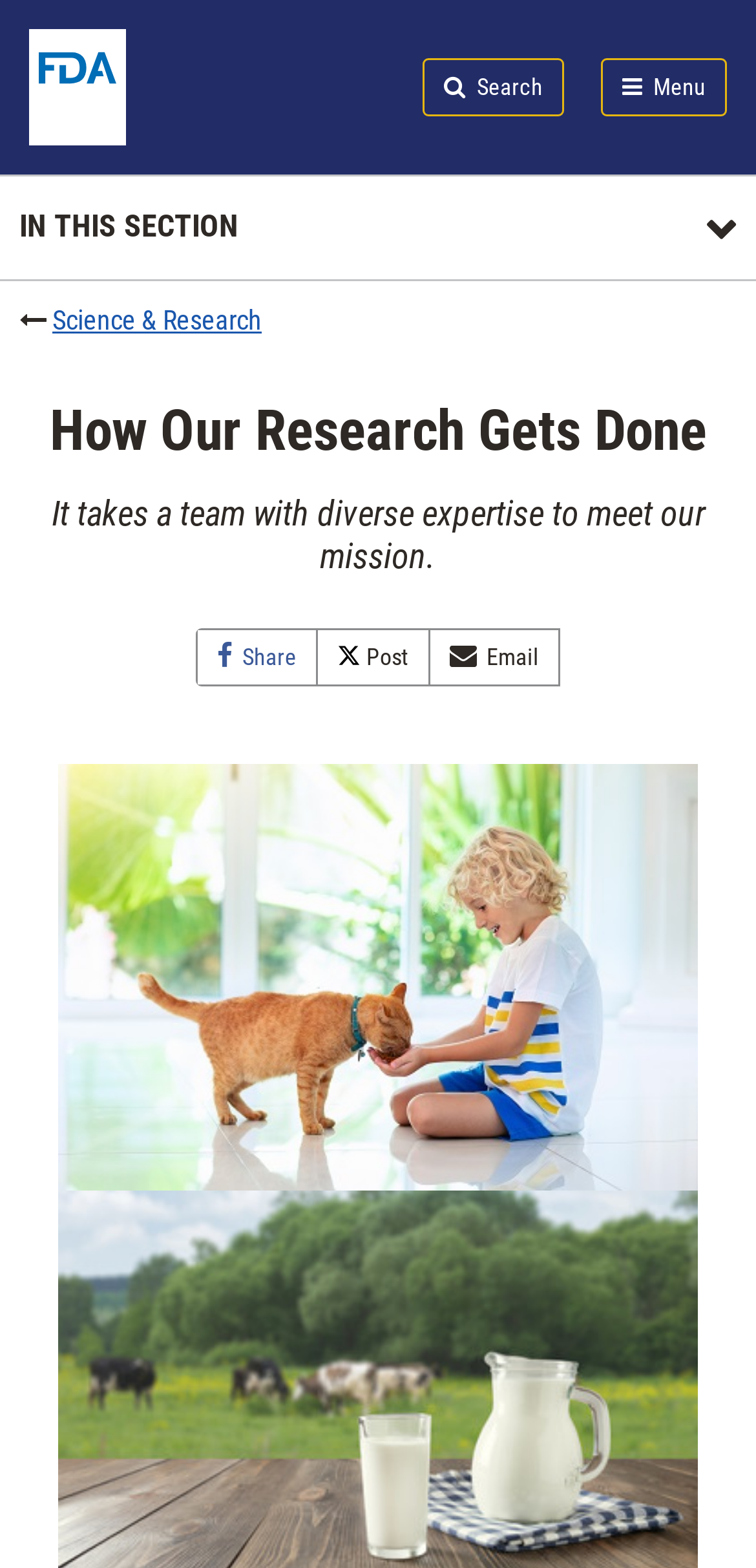Determine the bounding box coordinates for the UI element matching this description: "Share".

[0.262, 0.402, 0.418, 0.437]